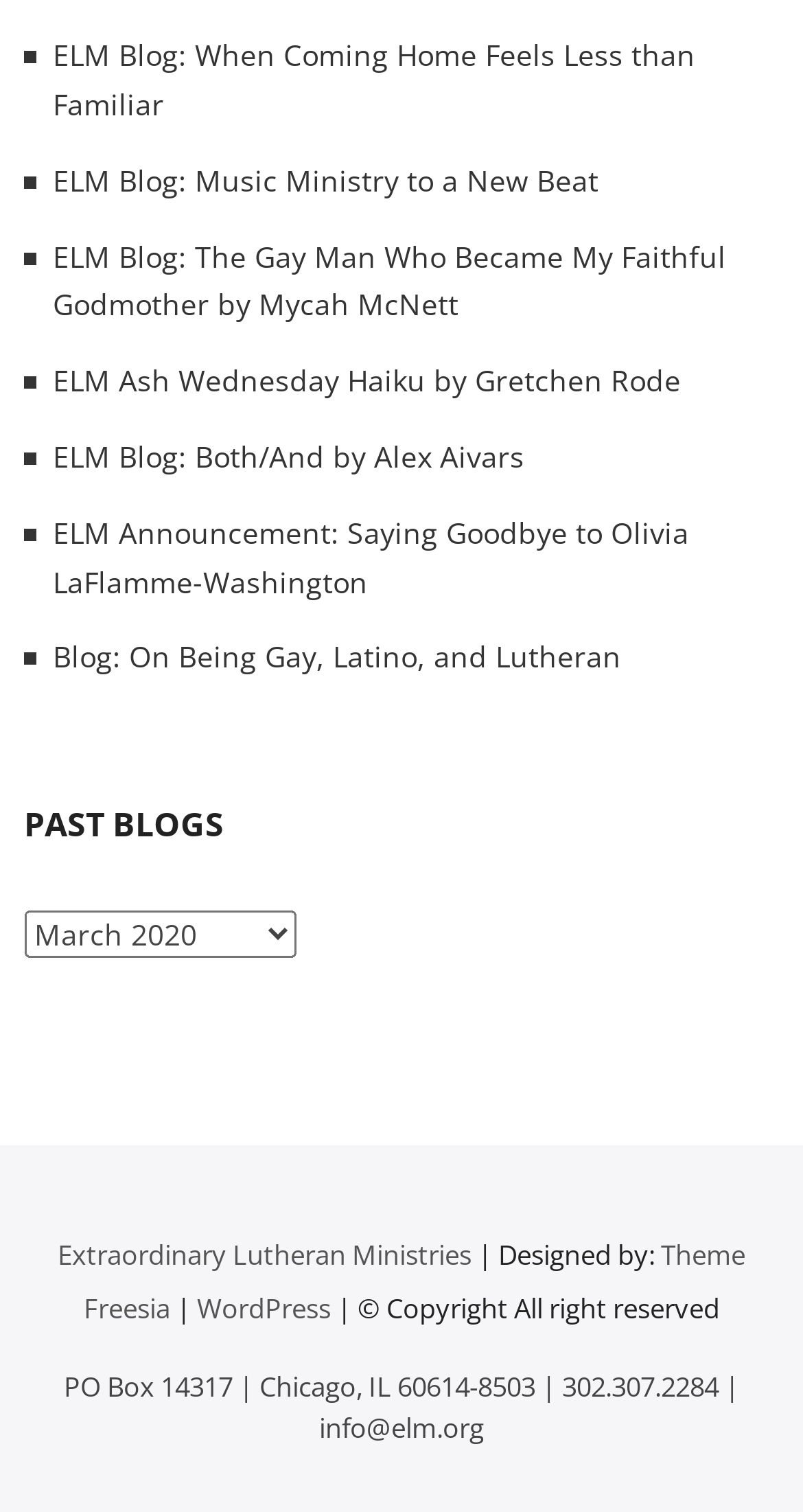Kindly determine the bounding box coordinates for the area that needs to be clicked to execute this instruction: "read the blog post 'ELM Blog: When Coming Home Feels Less than Familiar'".

[0.066, 0.023, 0.866, 0.082]